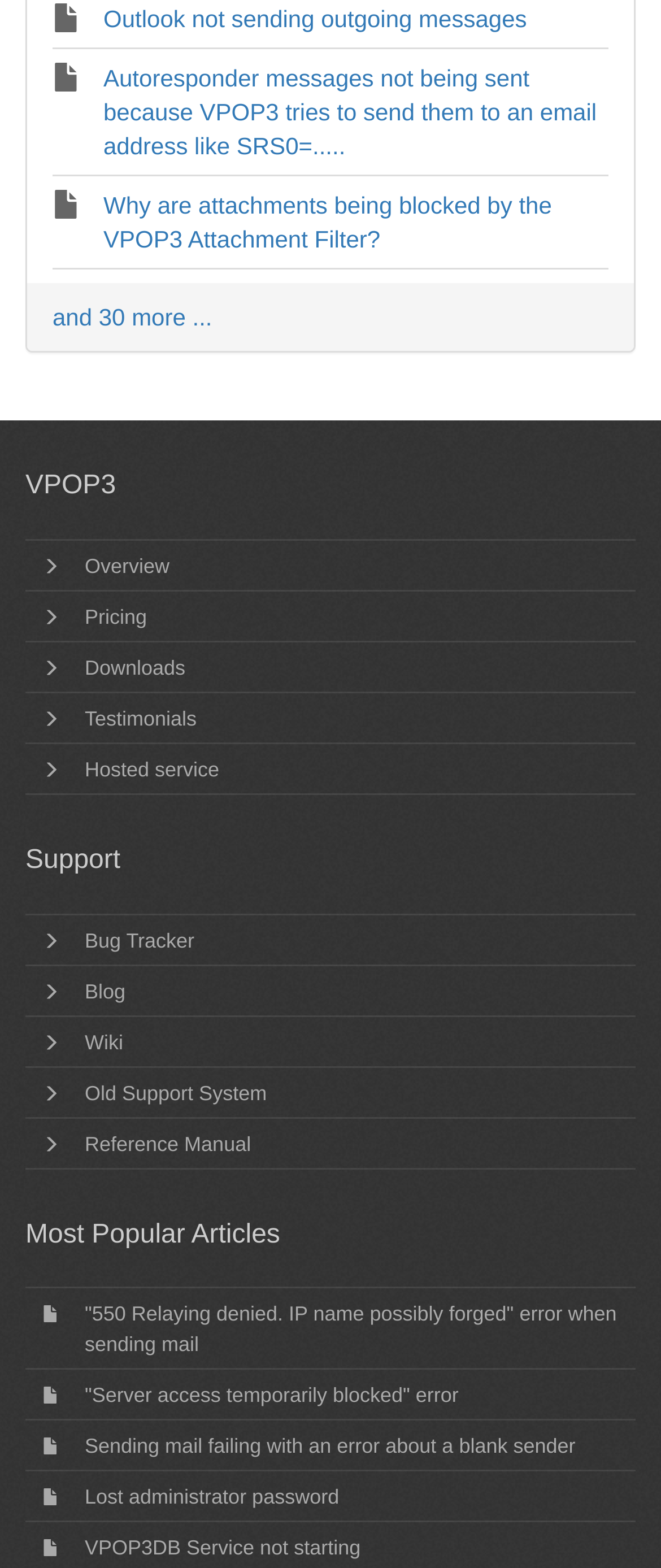Please answer the following question using a single word or phrase: 
What is the name of the software?

VPOP3